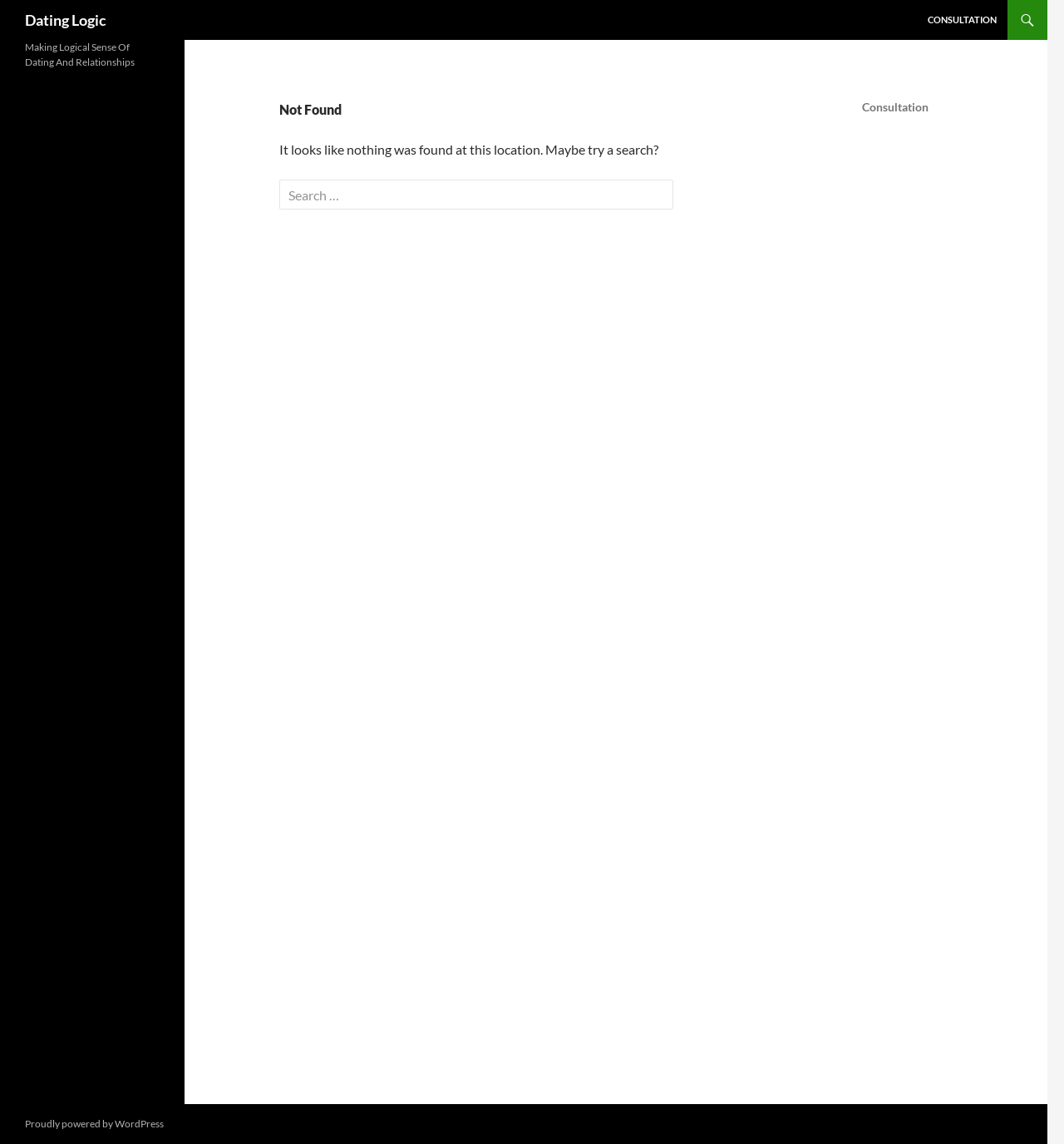Describe the webpage in detail, including text, images, and layout.

The webpage is titled "Page not found | Dating Logic" and has a prominent heading "Dating Logic" at the top left corner. Below this heading, there is a link to "CONSULTATION" at the top right corner. 

The main content area is divided into two sections. On the left side, there is a header section with a heading "Not Found" and a paragraph of text that says "It looks like nothing was found at this location. Maybe try a search?" Below this text, there is a search box with a label "Search for:".

On the right side, there is a complementary section with a heading "Consultation". 

At the bottom left corner, there is another heading "Making Logical Sense Of Dating And Relationships". 

At the very bottom of the page, there is a footer section with a link to "Proudly powered by WordPress".